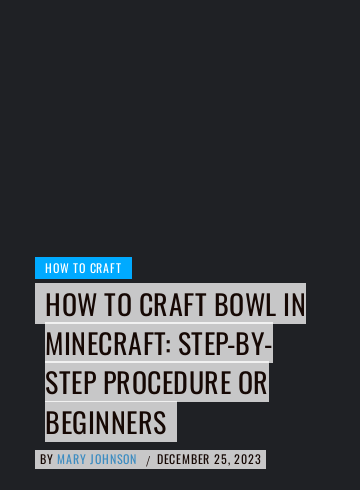Elaborate on the contents of the image in great detail.

This image features a tutorial titled "How to Craft Bowl in Minecraft: Step-by-Step Procedure for Beginners." The title is prominently displayed in a bold font, conveying an inviting approach for new players looking to enhance their crafting skills in the popular game. Above the title is a link labeled "HOW TO CRAFT," which likely serves as a navigation option for users seeking additional crafting tutorials.

At the bottom of the image, the author’s name, Mary Johnson, is credited, along with a publication date of December 25, 2023. This contextual information adds authority and a time reference, indicating the tutorial is recent. The overall design emphasizes clarity and accessibility, guiding users easily through the crafting instructions.